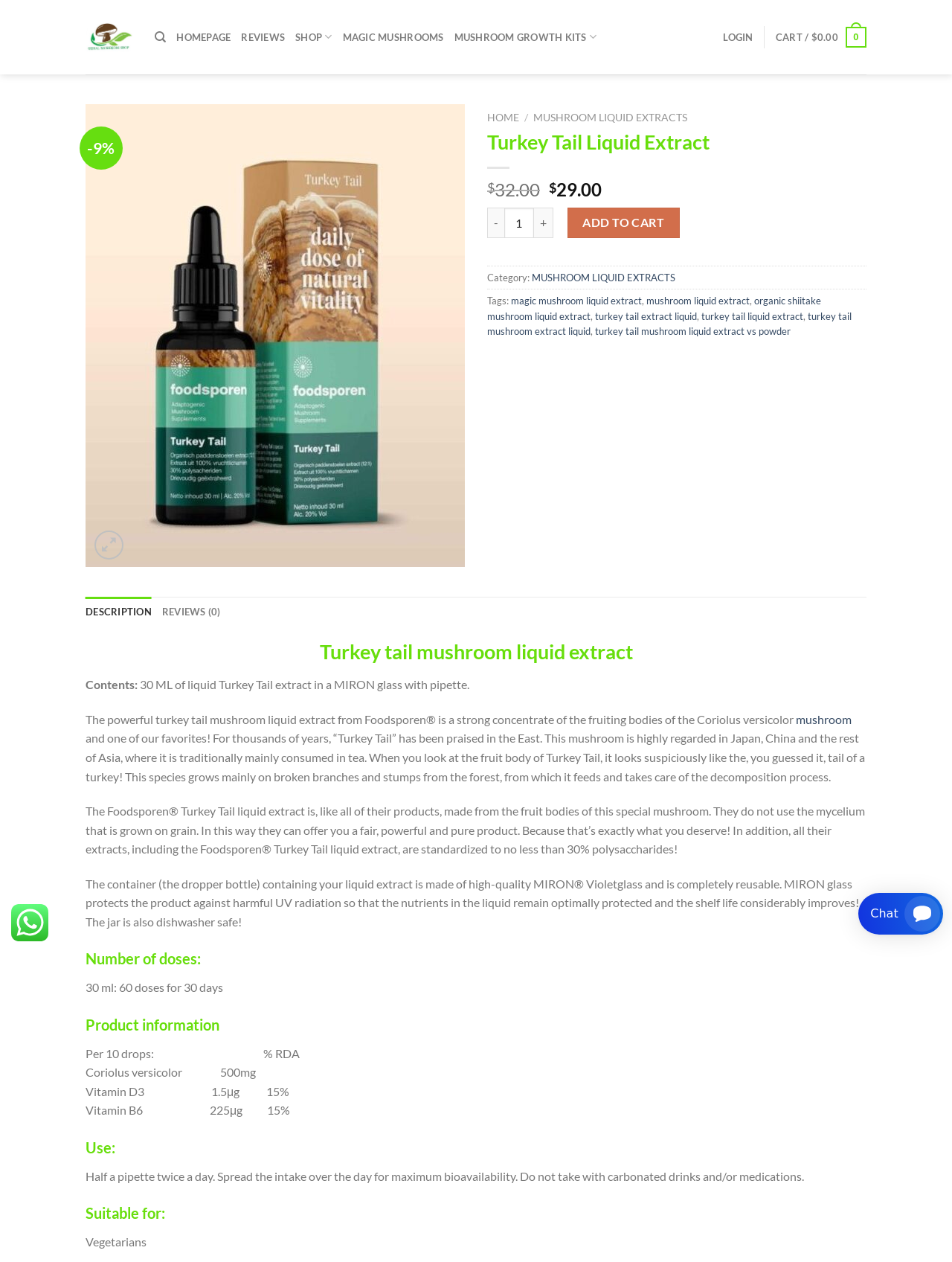How many doses are in 30 ml of the product?
Examine the image closely and answer the question with as much detail as possible.

The number of doses in 30 ml of the product can be found in the StaticText element '30 ml: 60 doses for 30 days' which is a sub-element of the tab 'DESCRIPTION'.